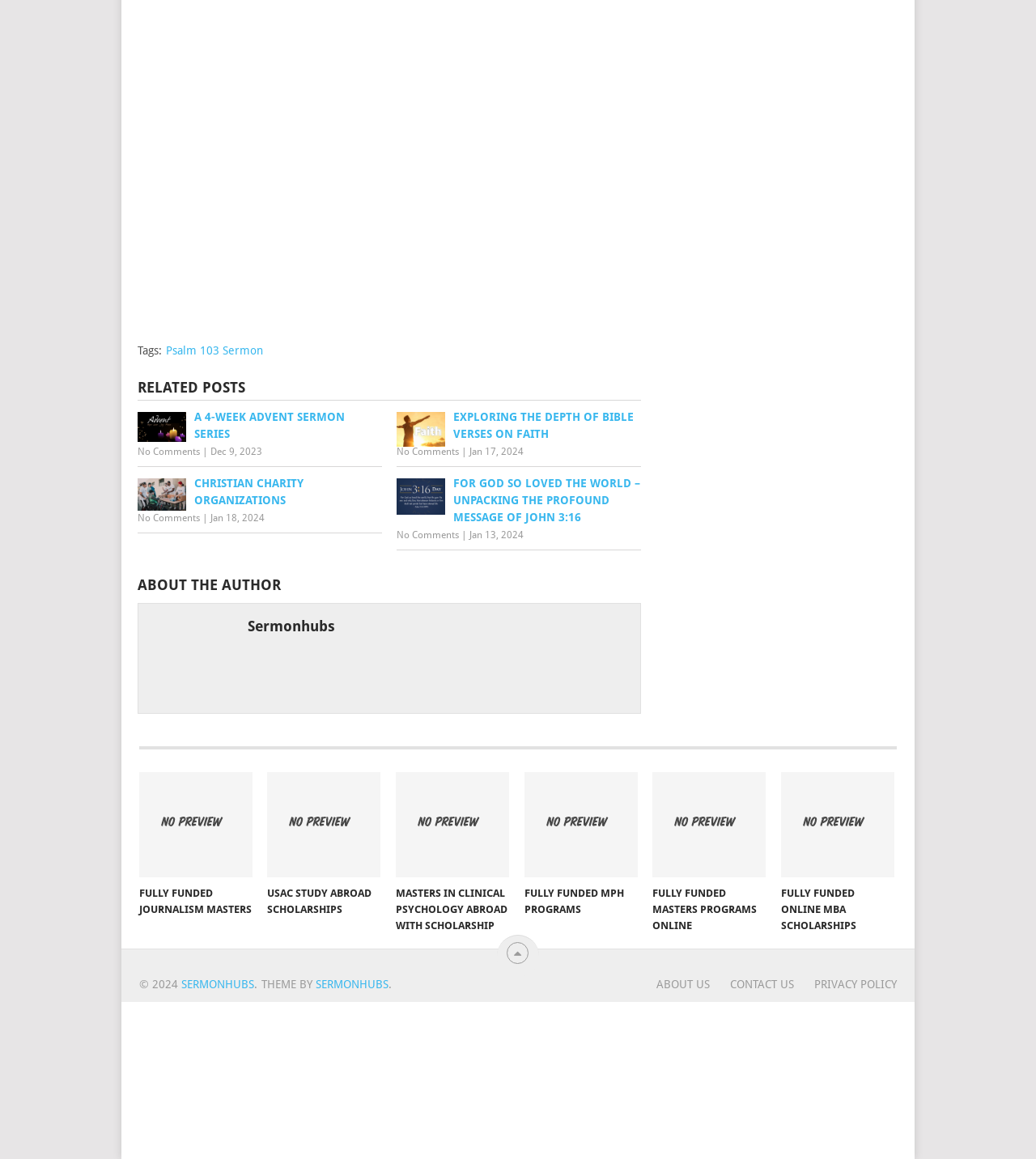Give a concise answer using one word or a phrase to the following question:
How many links are under the 'RELATED POSTS' section?

4